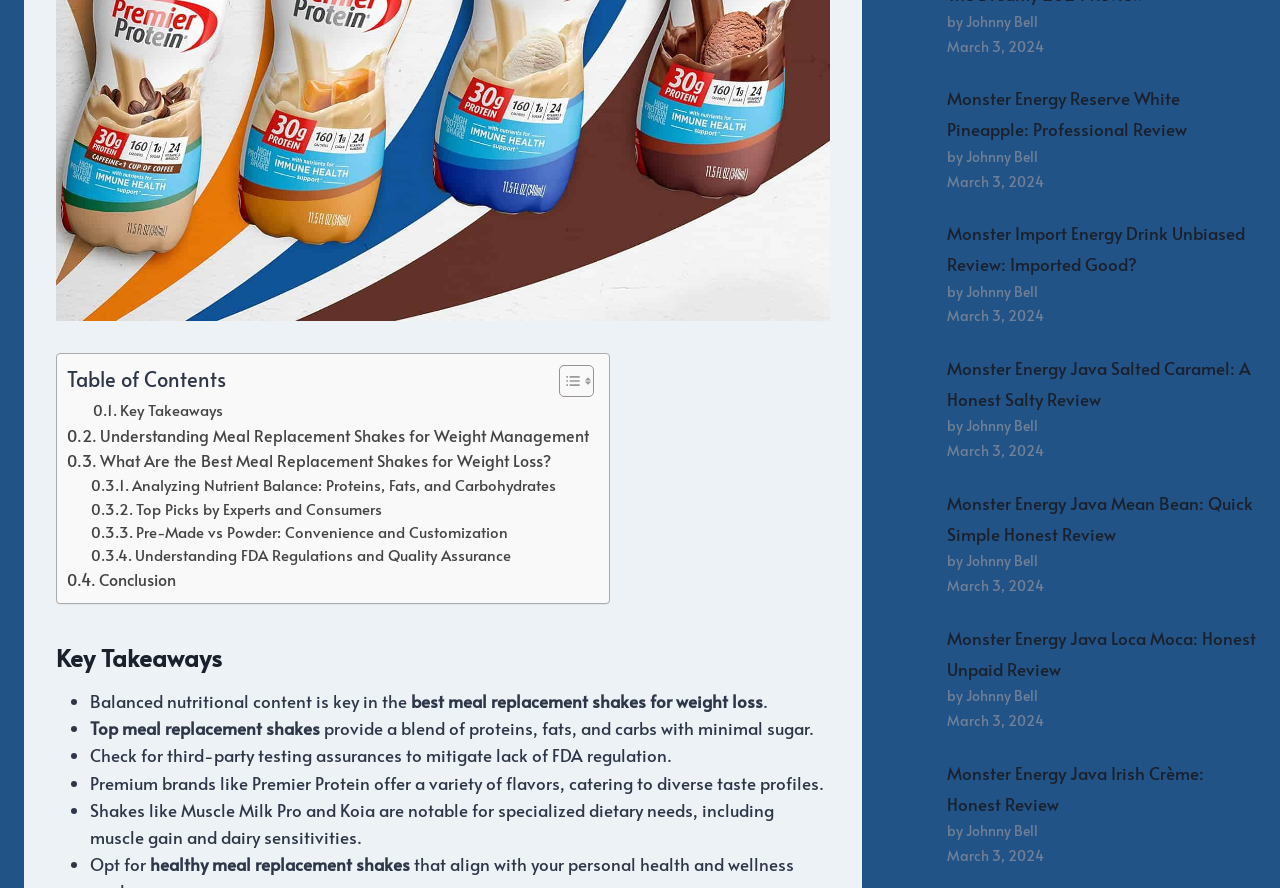Using the element description: "Key Takeaways", determine the bounding box coordinates. The coordinates should be in the format [left, top, right, bottom], with values between 0 and 1.

[0.072, 0.448, 0.174, 0.476]